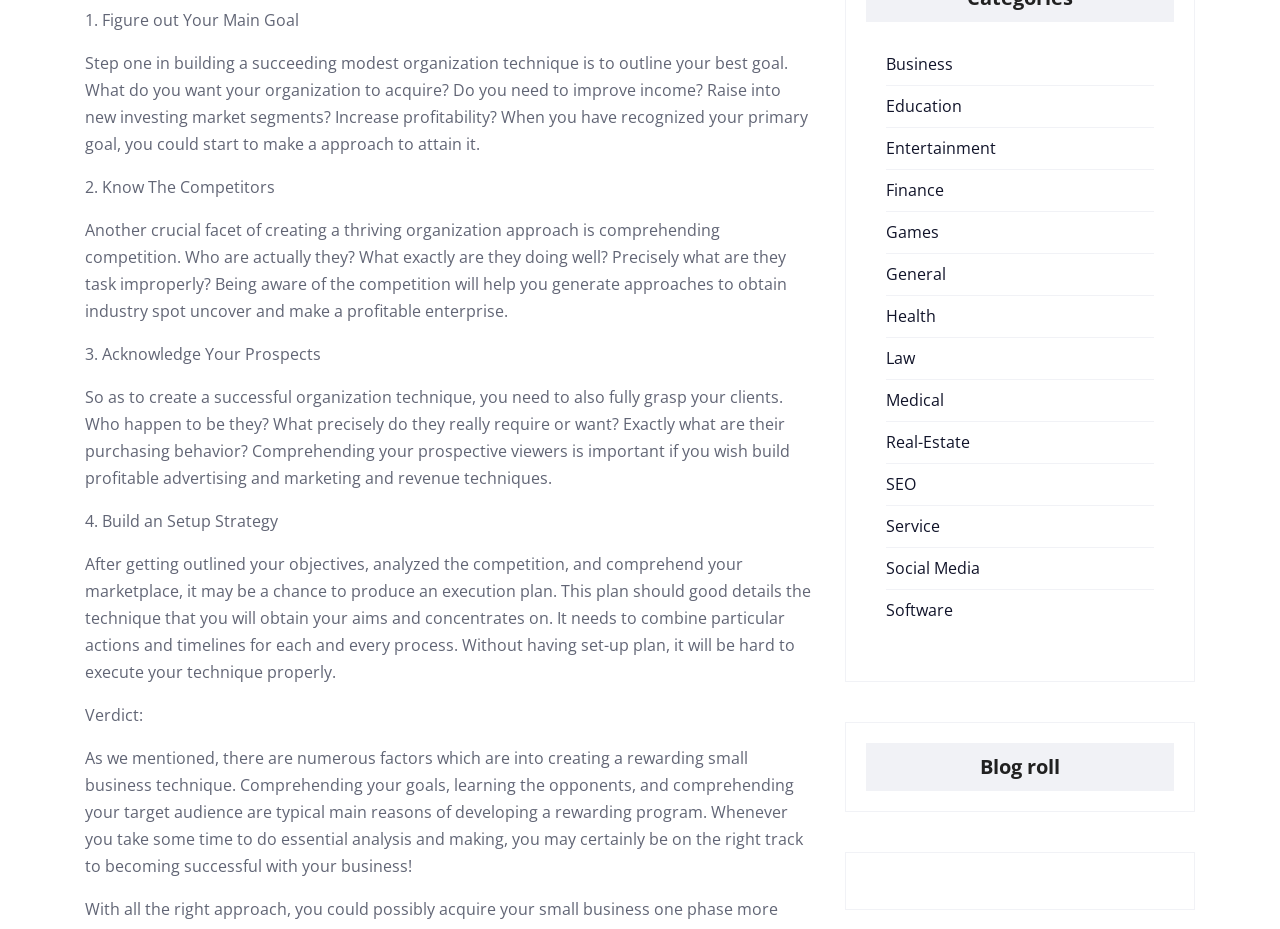Please identify the bounding box coordinates of where to click in order to follow the instruction: "Click on 'Games'".

[0.692, 0.238, 0.734, 0.262]